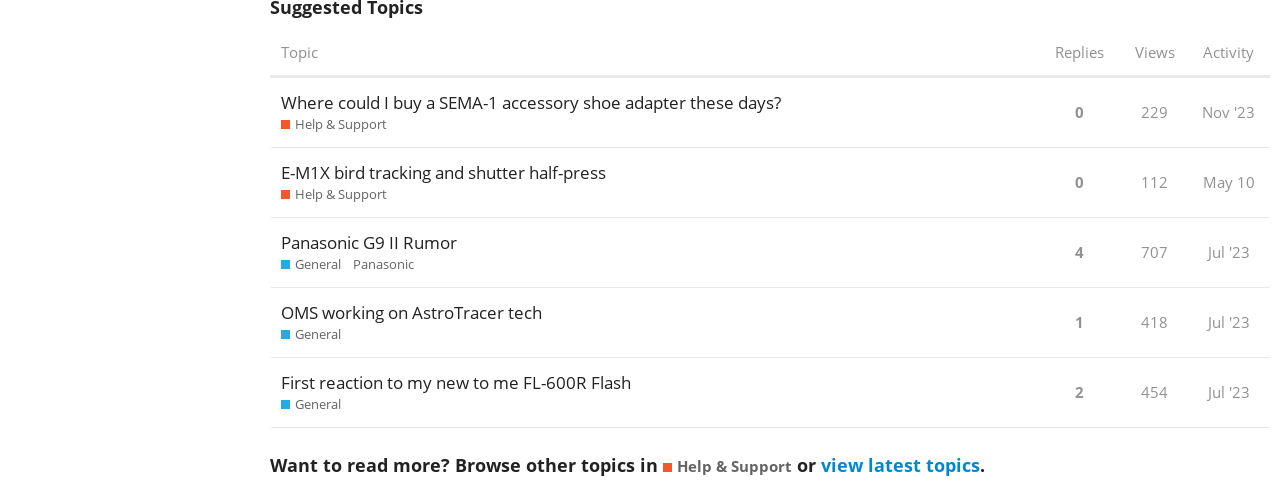Please determine the bounding box coordinates of the element to click on in order to accomplish the following task: "Sort by replies". Ensure the coordinates are four float numbers ranging from 0 to 1, i.e., [left, top, right, bottom].

[0.814, 0.06, 0.873, 0.155]